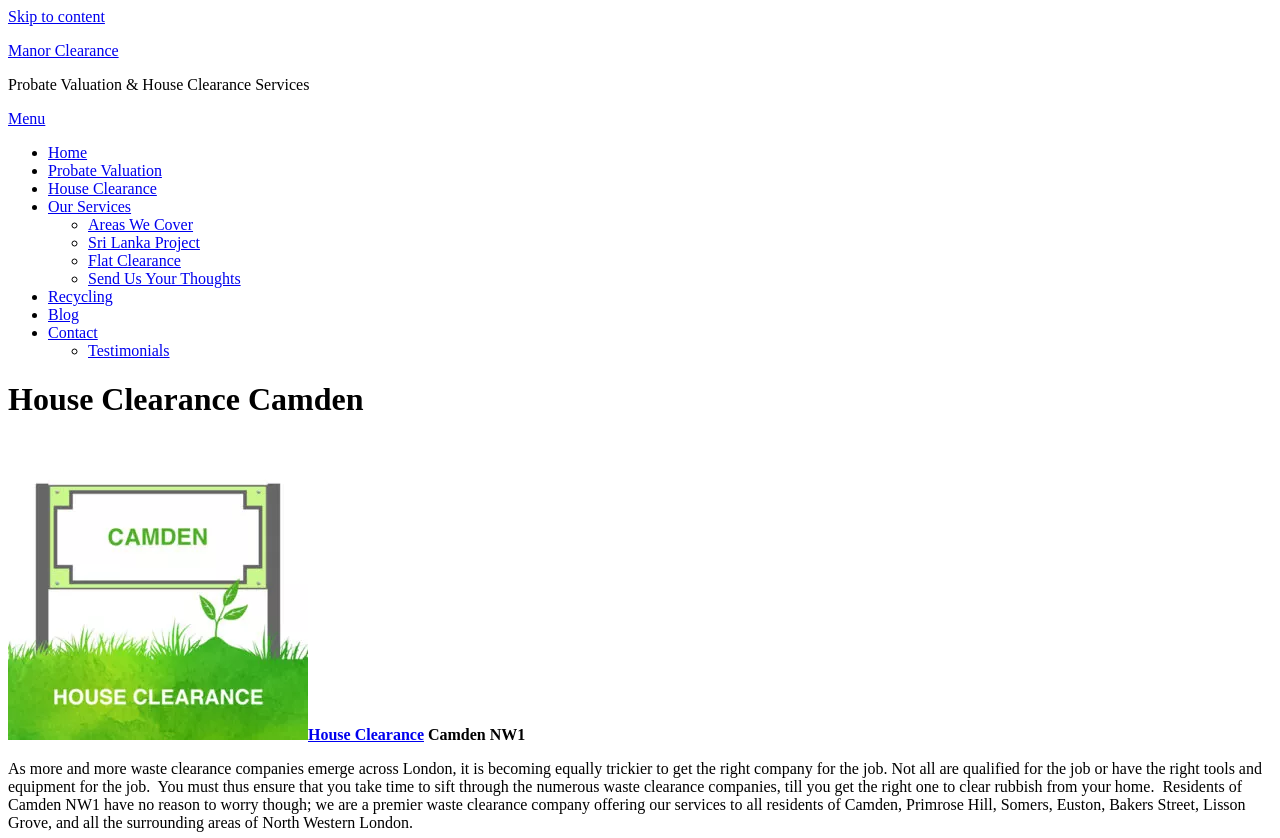Determine the bounding box coordinates of the section I need to click to execute the following instruction: "Click on the 'Areas We Cover' link". Provide the coordinates as four float numbers between 0 and 1, i.e., [left, top, right, bottom].

[0.069, 0.258, 0.151, 0.278]